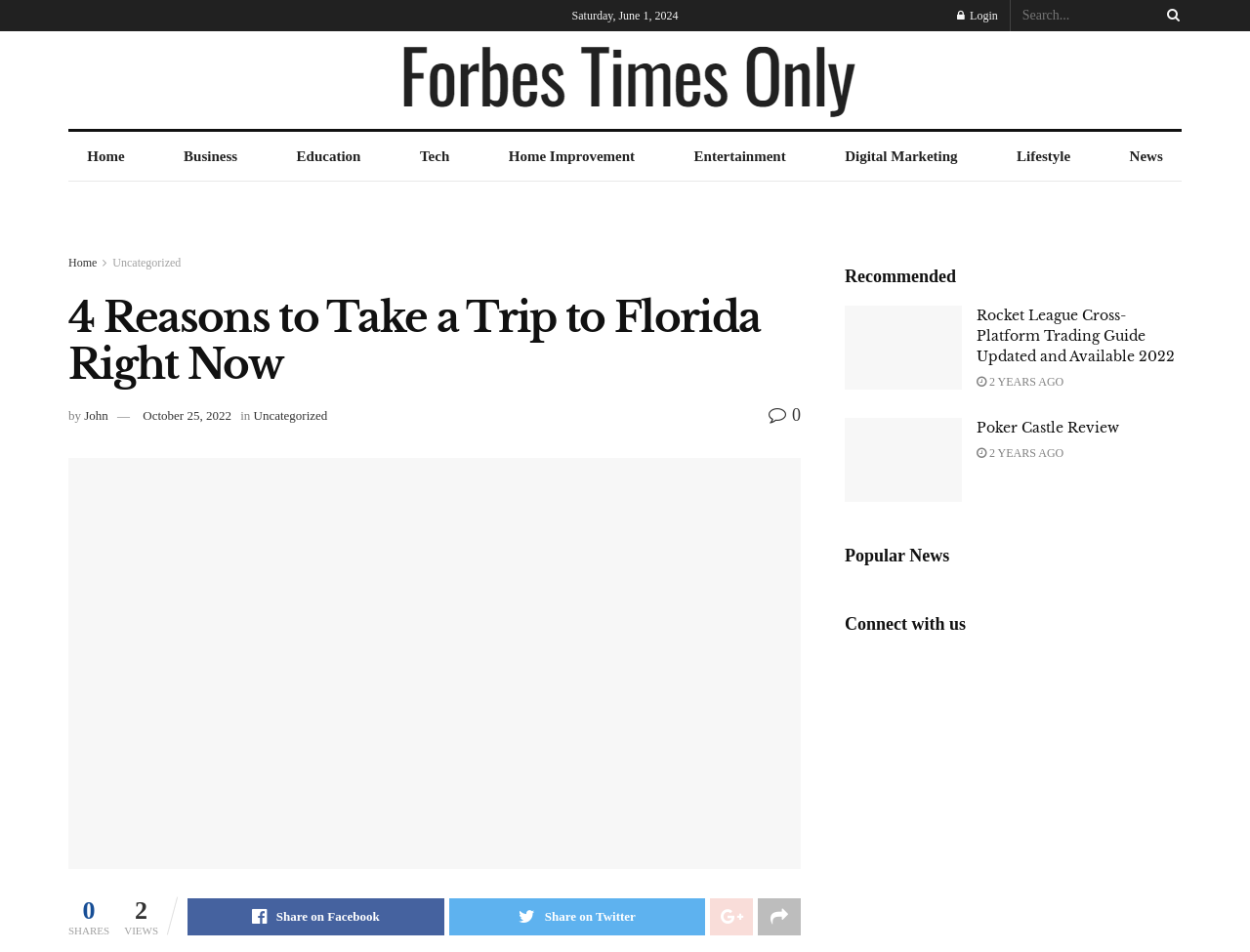Identify the bounding box coordinates of the part that should be clicked to carry out this instruction: "Share the article on Facebook".

[0.15, 0.944, 0.355, 0.983]